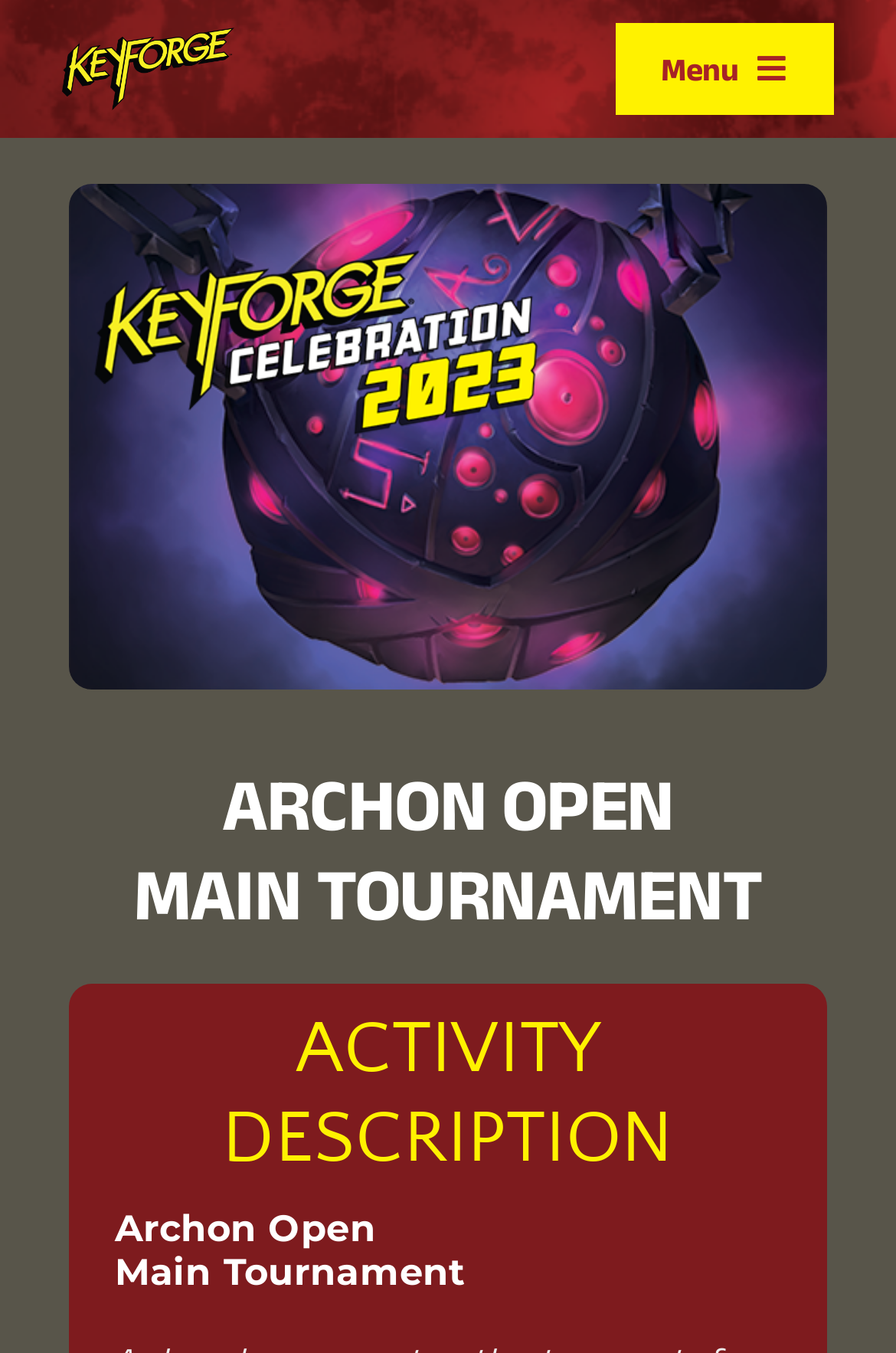What is the activity description about?
Using the visual information, answer the question in a single word or phrase.

Archon Open Main Tournament